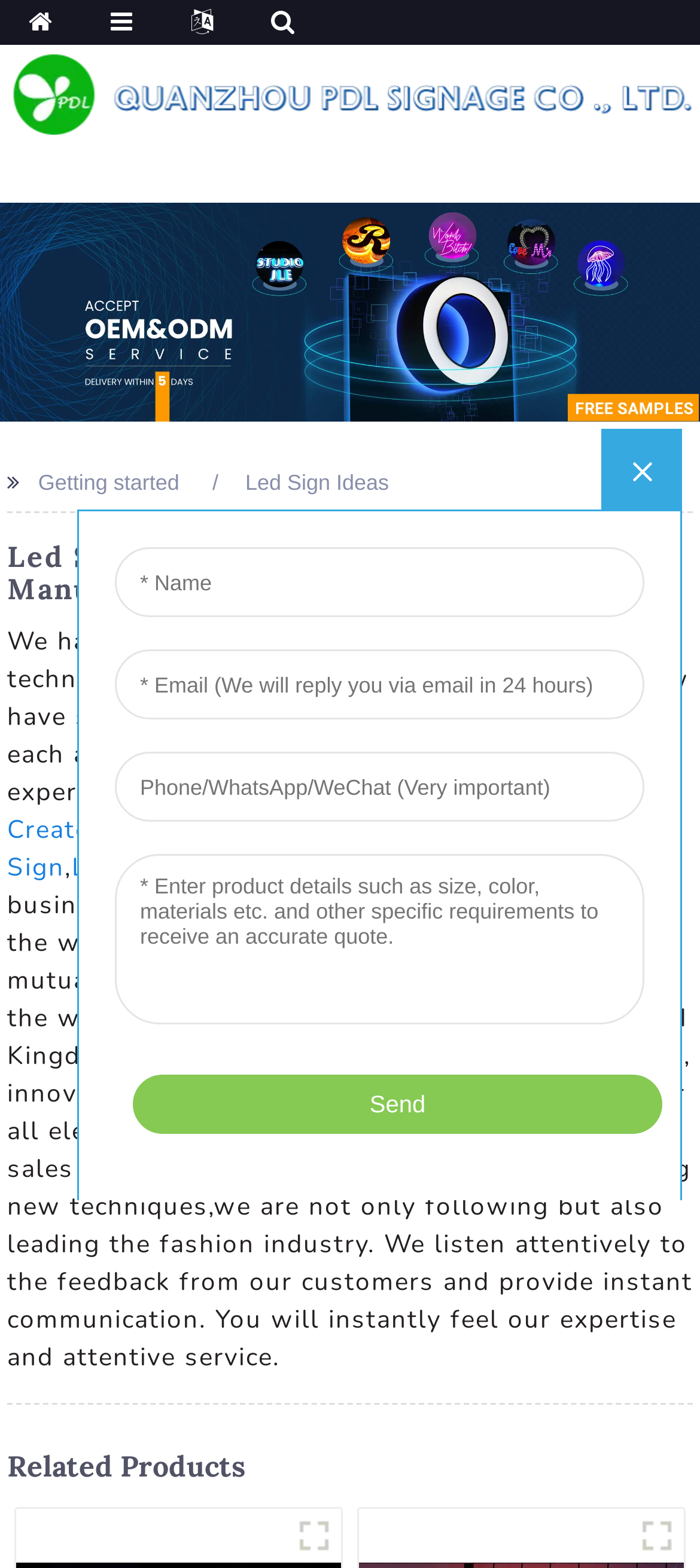Answer the question briefly using a single word or phrase: 
What is the company's product?

Led Sign Ideas